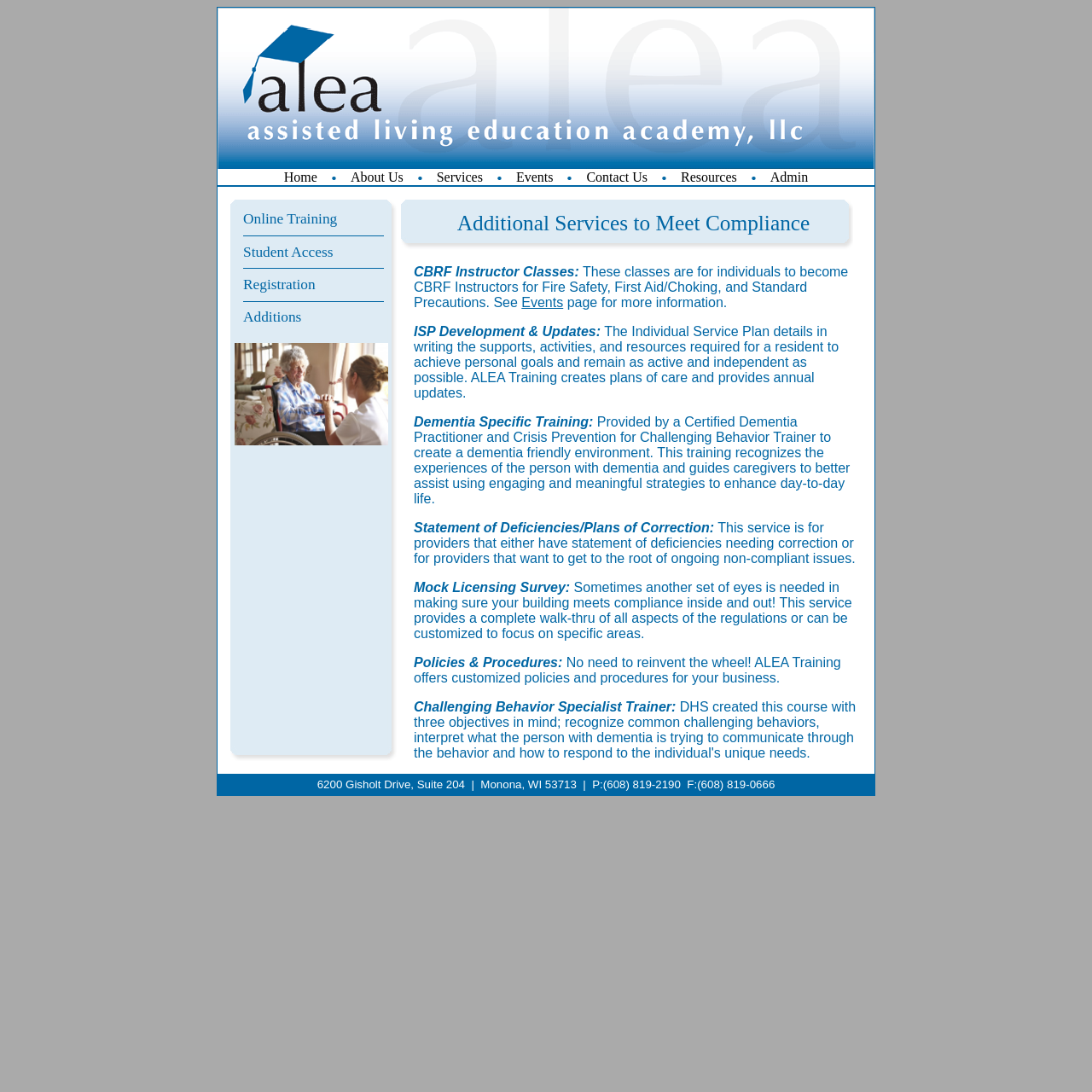Pinpoint the bounding box coordinates of the element you need to click to execute the following instruction: "Click About Us". The bounding box should be represented by four float numbers between 0 and 1, in the format [left, top, right, bottom].

[0.321, 0.156, 0.369, 0.169]